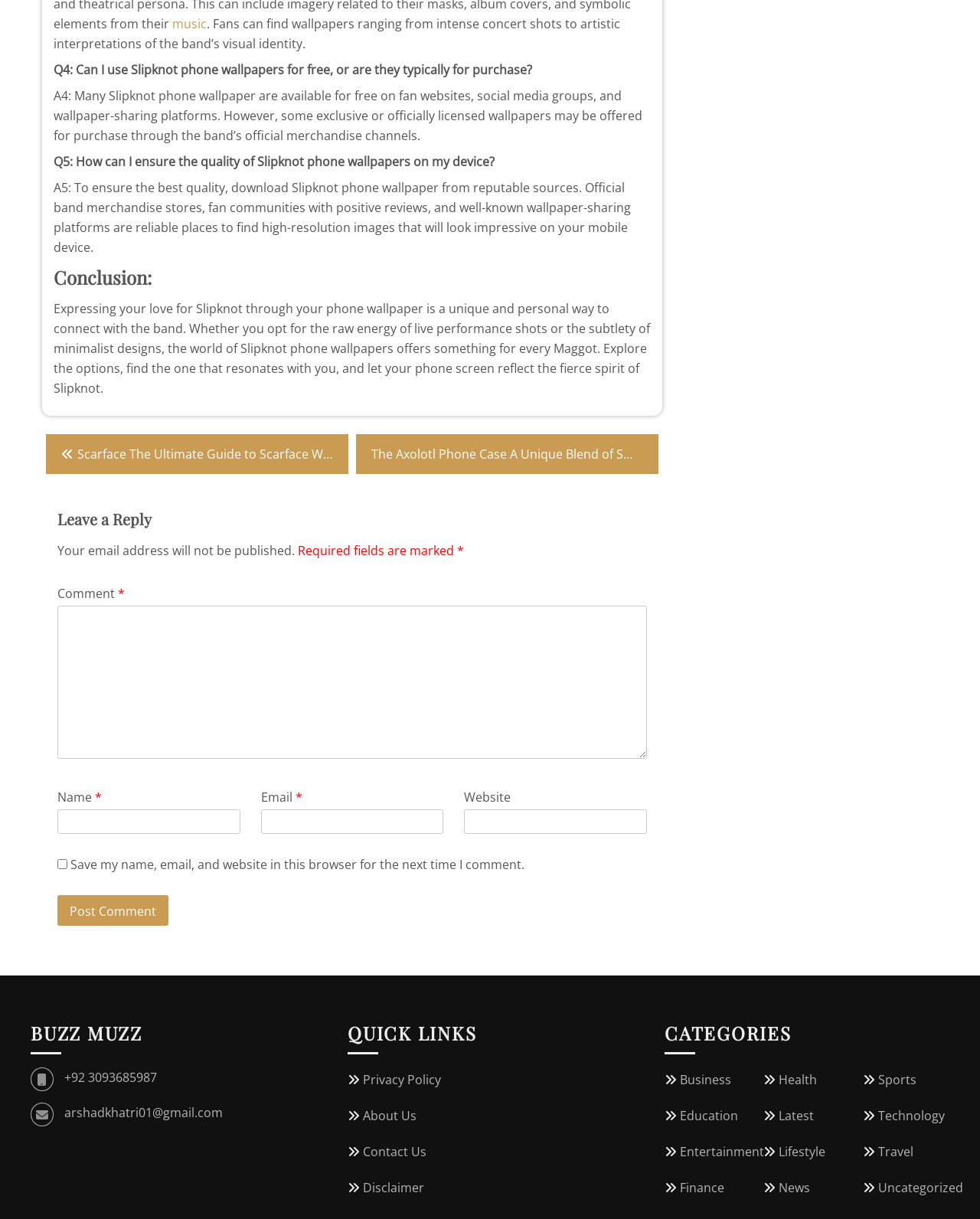Highlight the bounding box coordinates of the element you need to click to perform the following instruction: "Read the 'Privacy Policy'."

[0.37, 0.879, 0.45, 0.892]